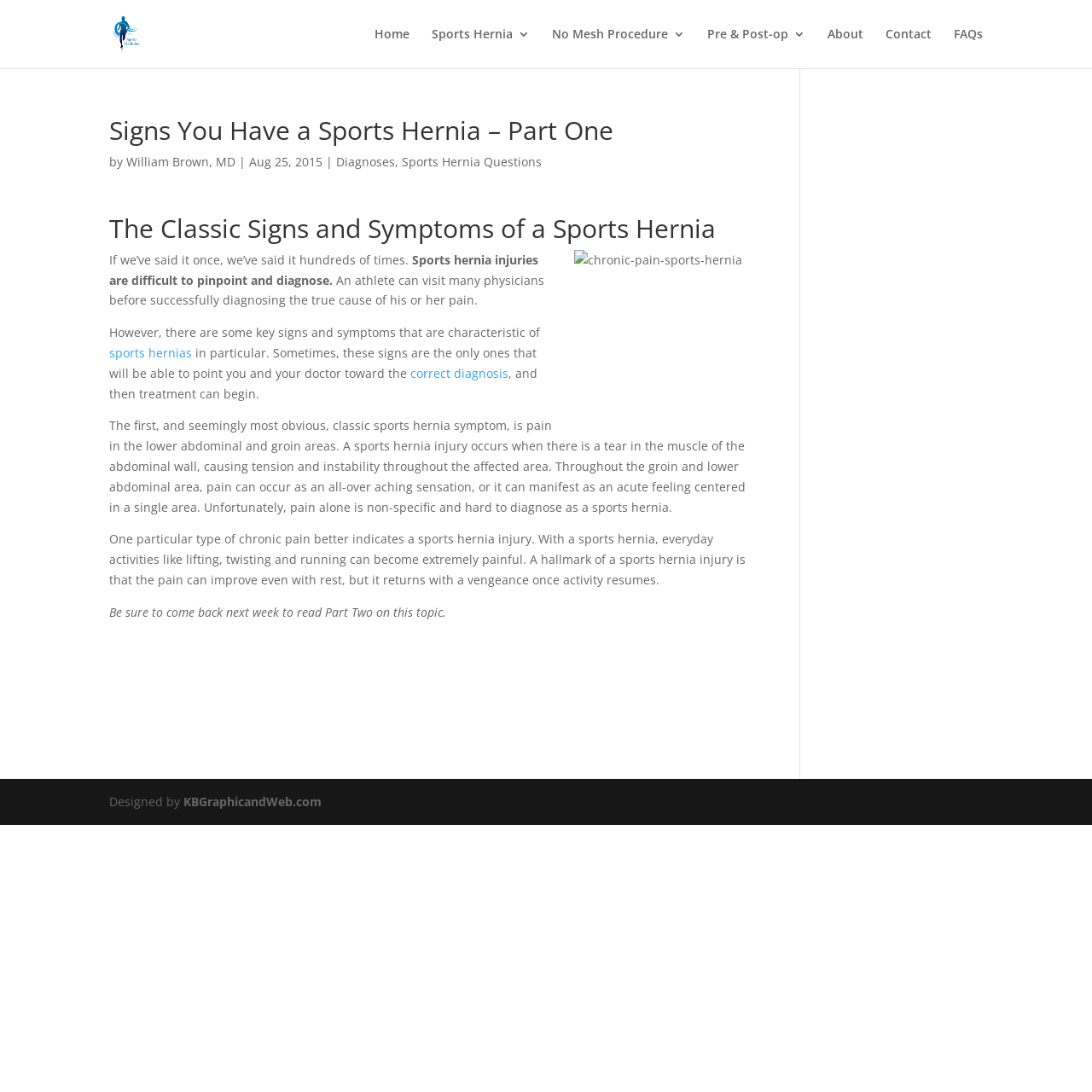What is the name of the doctor mentioned on the webpage?
Please ensure your answer is as detailed and informative as possible.

The webpage mentions the doctor's name in the article section, specifically in the text 'by William Brown, MD'.